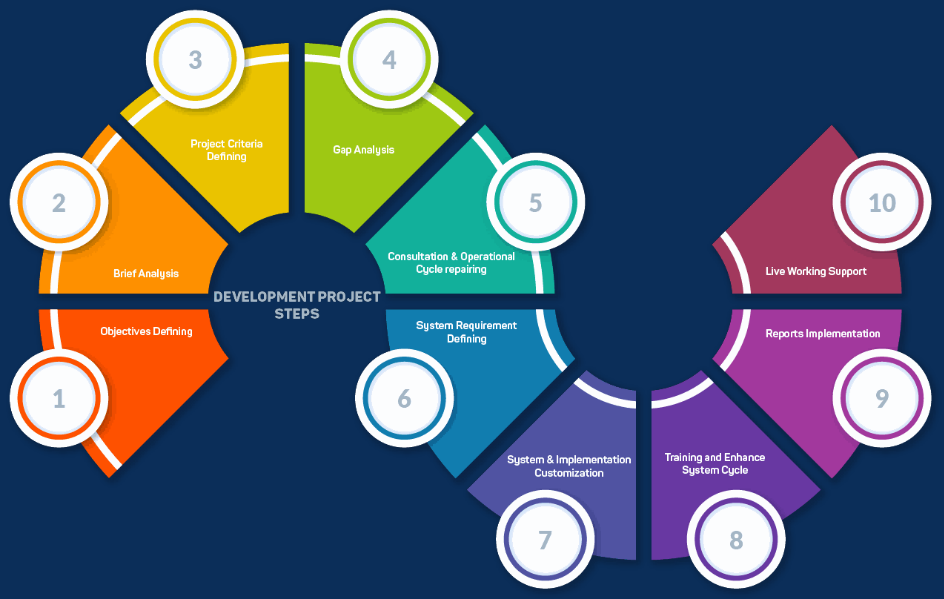Create a vivid and detailed description of the image.

The image titled "Development Project Steps" illustrates a colorful, circular infographic outlining the ten key stages involved in a development project. Each segment of the circle is labeled with specific steps: 

1. **Objectives Defining**
2. **Brief Analysis**
3. **Project Criteria Defining**
4. **Gap Analysis**
5. **Consultation & Operational Cycle Repairing**
6. **System Requirement Defining**
7. **System & Implementation Customization**
8. **Training & Enhance System Cycle**
9. **Reports Implementation**
10. **Live Working Support**

The vibrant design, with sections colored differently, not only enhances visual appeal but also clearly communicates the sequence of steps, from initial objectives to ongoing support. The structured layout conveys a comprehensive approach to project development, emphasizing the importance of each step in ensuring effective IT solutions and customer satisfaction.